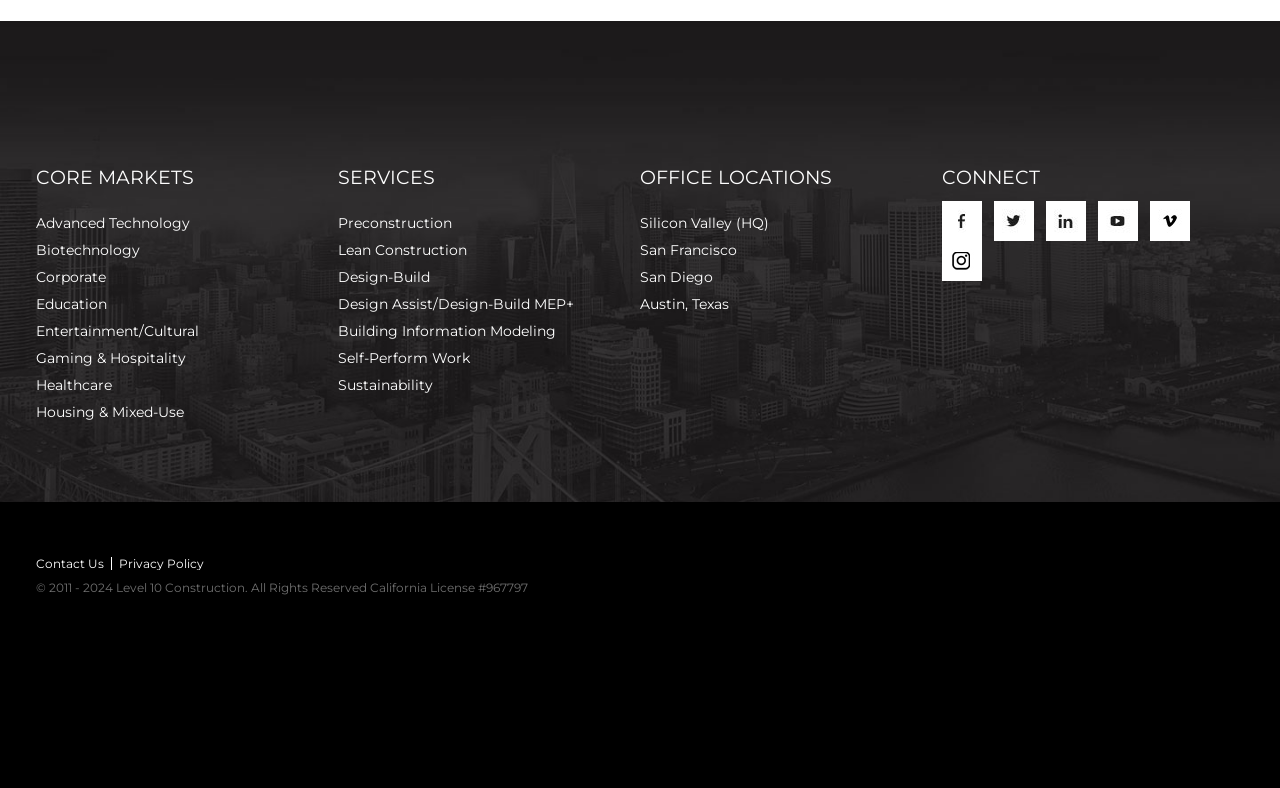Identify the bounding box coordinates of the area that should be clicked in order to complete the given instruction: "Click on Advanced Technology". The bounding box coordinates should be four float numbers between 0 and 1, i.e., [left, top, right, bottom].

[0.028, 0.272, 0.148, 0.294]